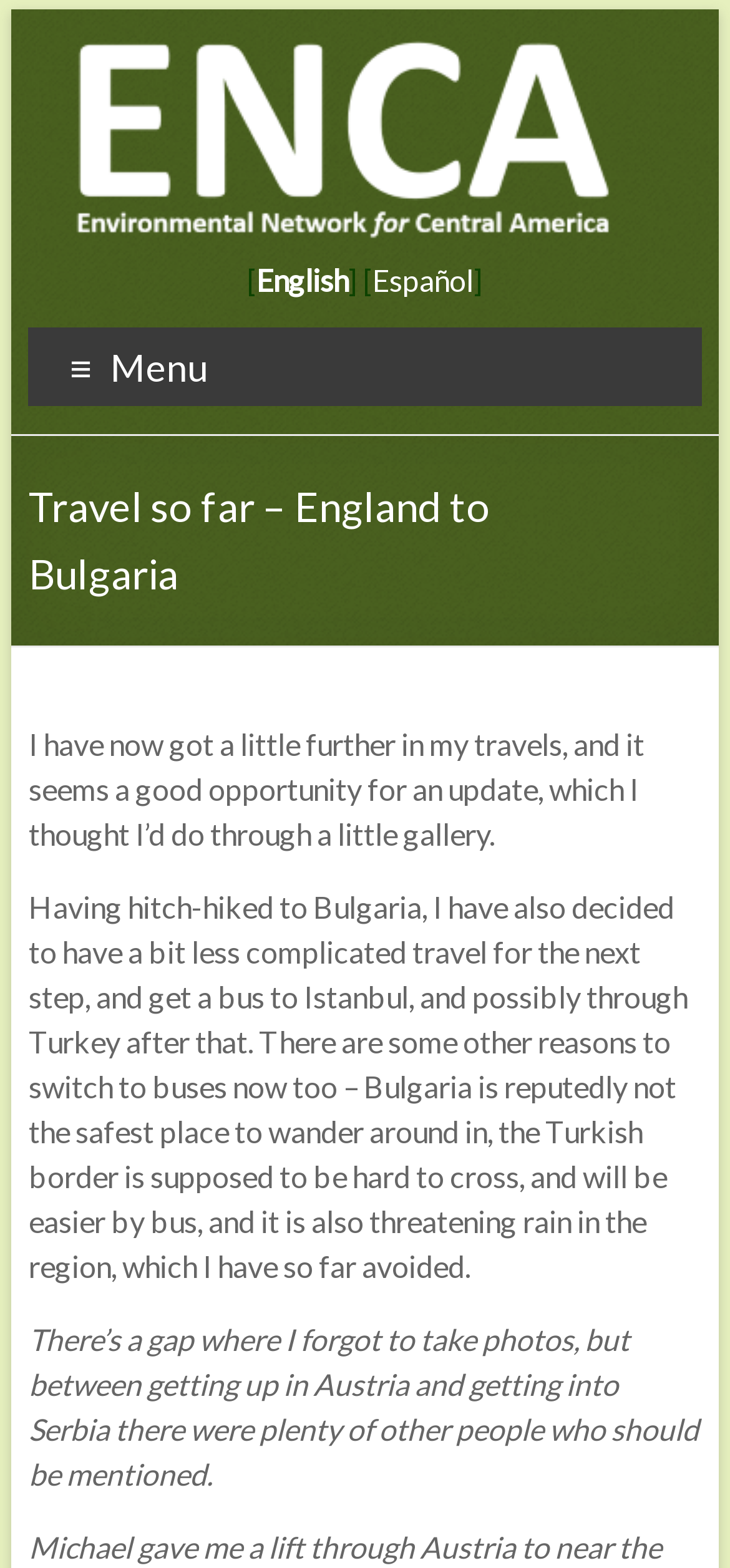Please determine the primary heading and provide its text.

Travel so far – England to Bulgaria